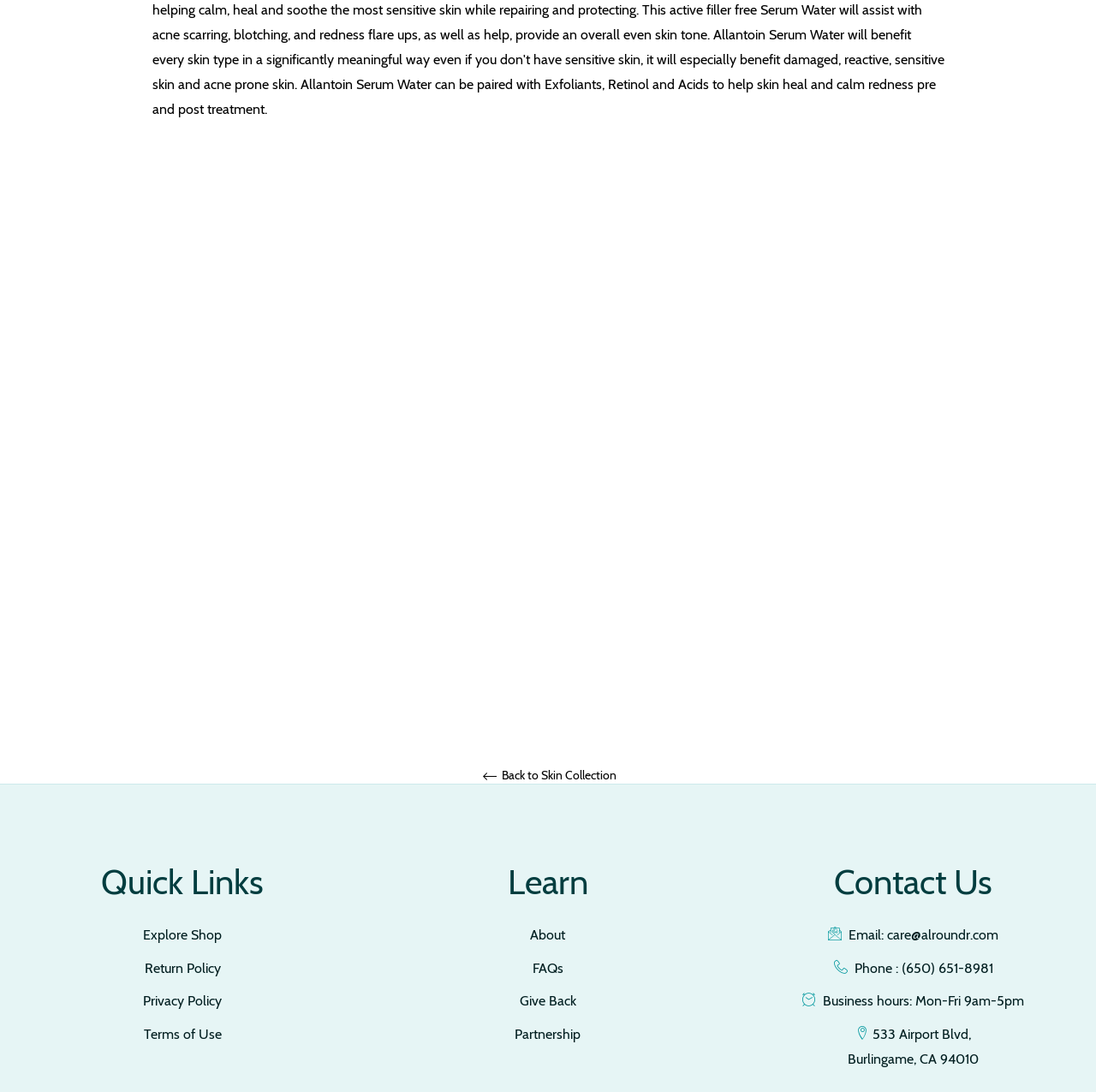Pinpoint the bounding box coordinates for the area that should be clicked to perform the following instruction: "View the 'Return Policy'".

[0.132, 0.879, 0.201, 0.894]